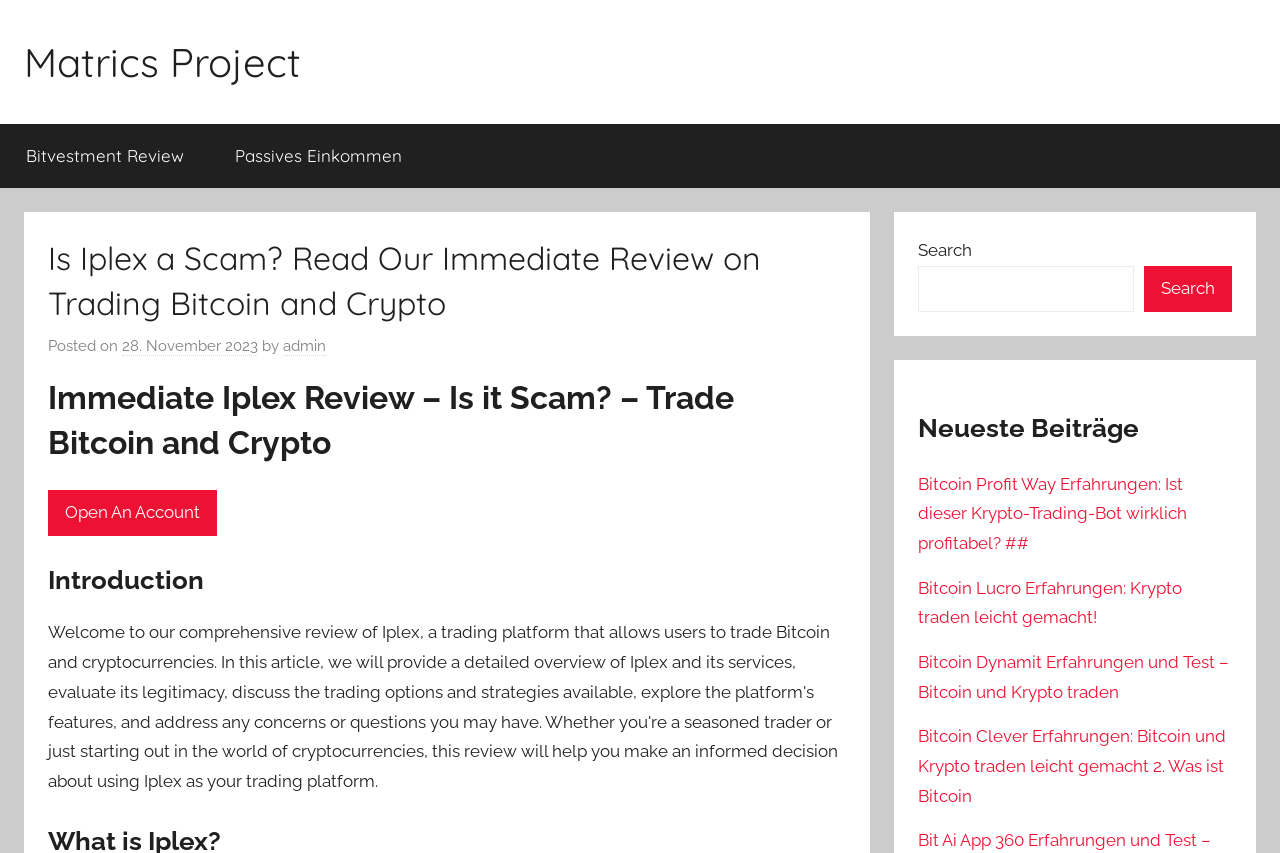Find the bounding box coordinates of the clickable region needed to perform the following instruction: "Read the review of Bitvestment". The coordinates should be provided as four float numbers between 0 and 1, i.e., [left, top, right, bottom].

[0.0, 0.145, 0.163, 0.22]